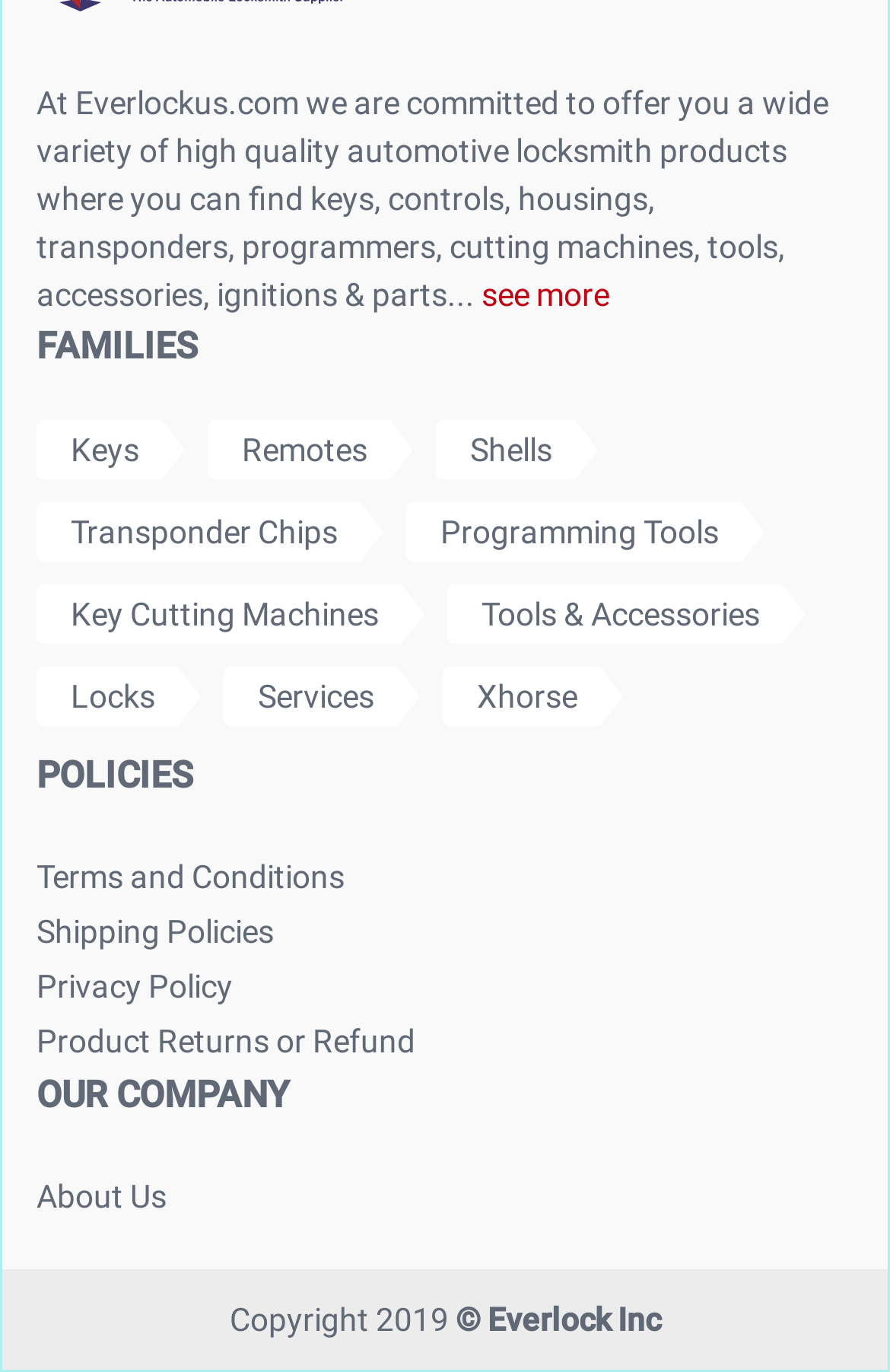Using the format (top-left x, top-left y, bottom-right x, bottom-right y), and given the element description, identify the bounding box coordinates within the screenshot: Terms and Conditions

[0.041, 0.626, 0.387, 0.652]